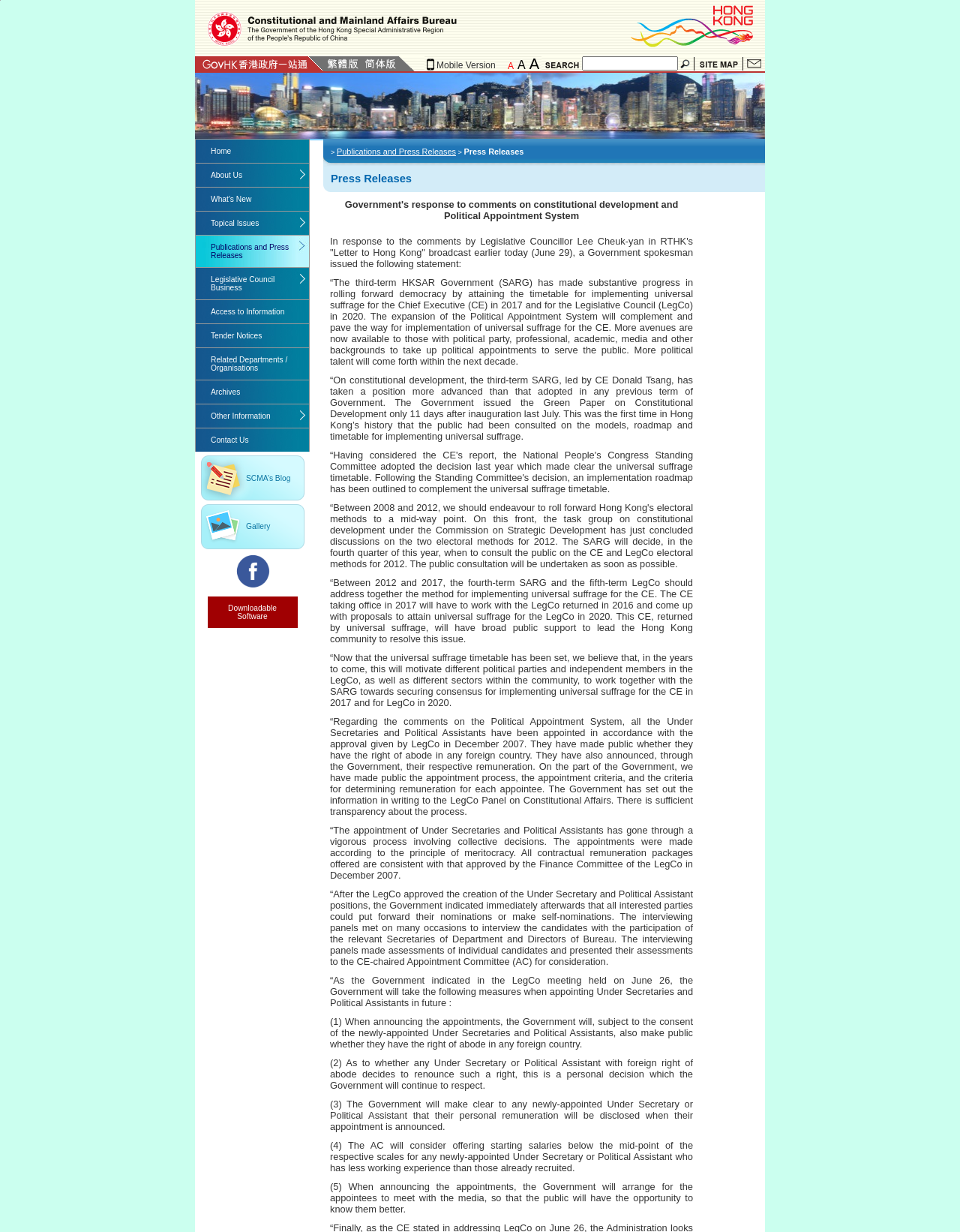Can you find the bounding box coordinates of the area I should click to execute the following instruction: "Visit Facebook page"?

[0.244, 0.473, 0.282, 0.479]